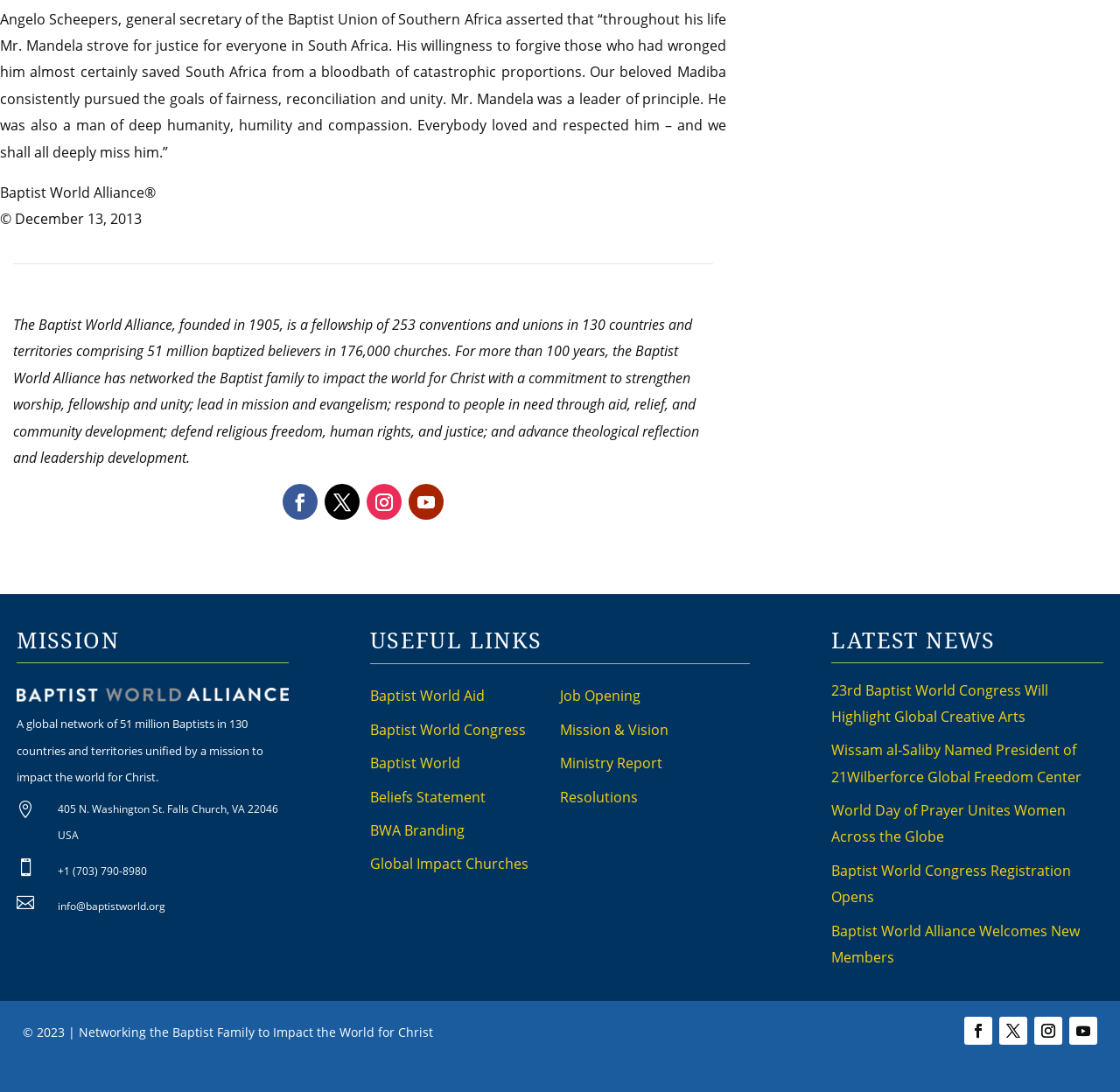By analyzing the image, answer the following question with a detailed response: What is the address of the Baptist World Alliance?

The address of the Baptist World Alliance can be found in the StaticText element with the text '405 N. Washington St. Falls Church, VA 22046 USA' which is located in the 'LayoutTable' element under the 'MISSION' heading, indicating that it is the contact information of the organization.